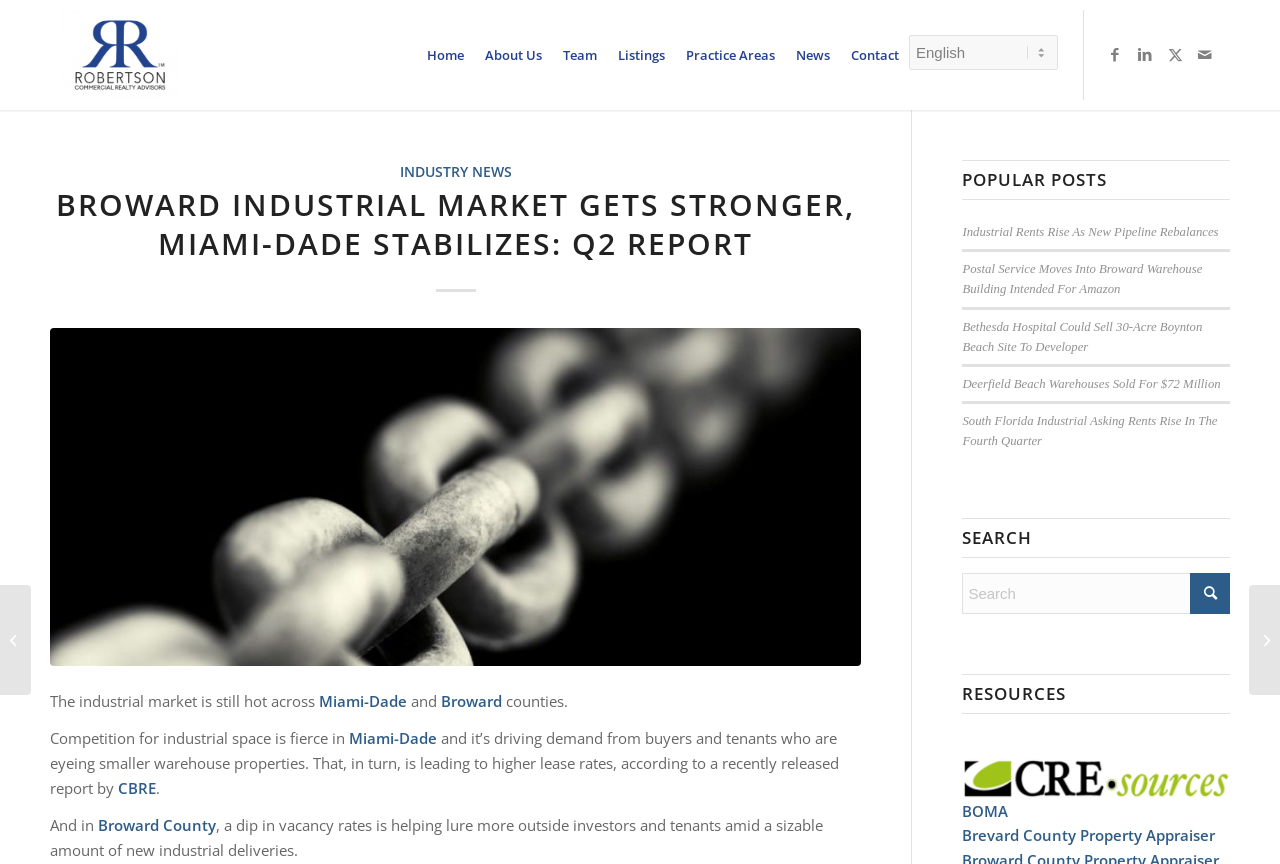Determine the bounding box coordinates for the UI element with the following description: "Download Price Sheet". The coordinates should be four float numbers between 0 and 1, represented as [left, top, right, bottom].

None